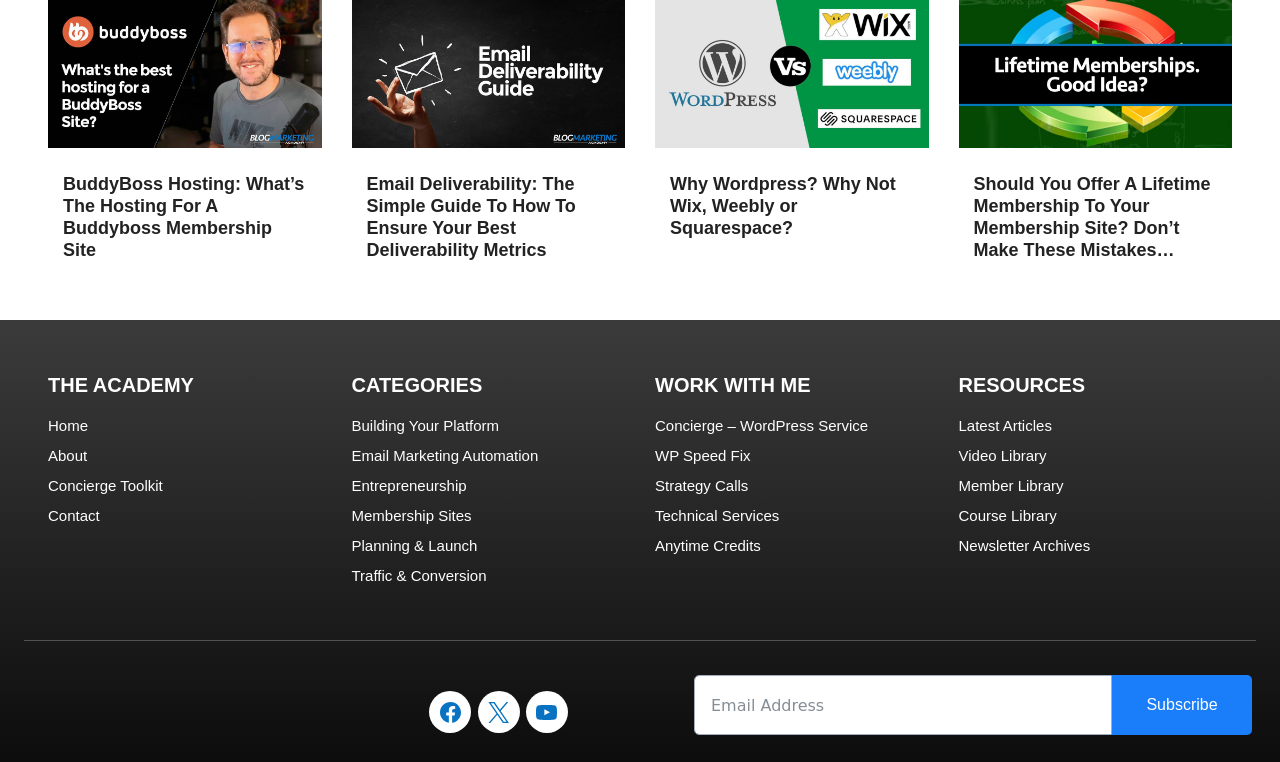Identify the bounding box of the UI element described as follows: "Traffic & Conversion". Provide the coordinates as four float numbers in the range of 0 to 1 [left, top, right, bottom].

[0.275, 0.735, 0.488, 0.775]